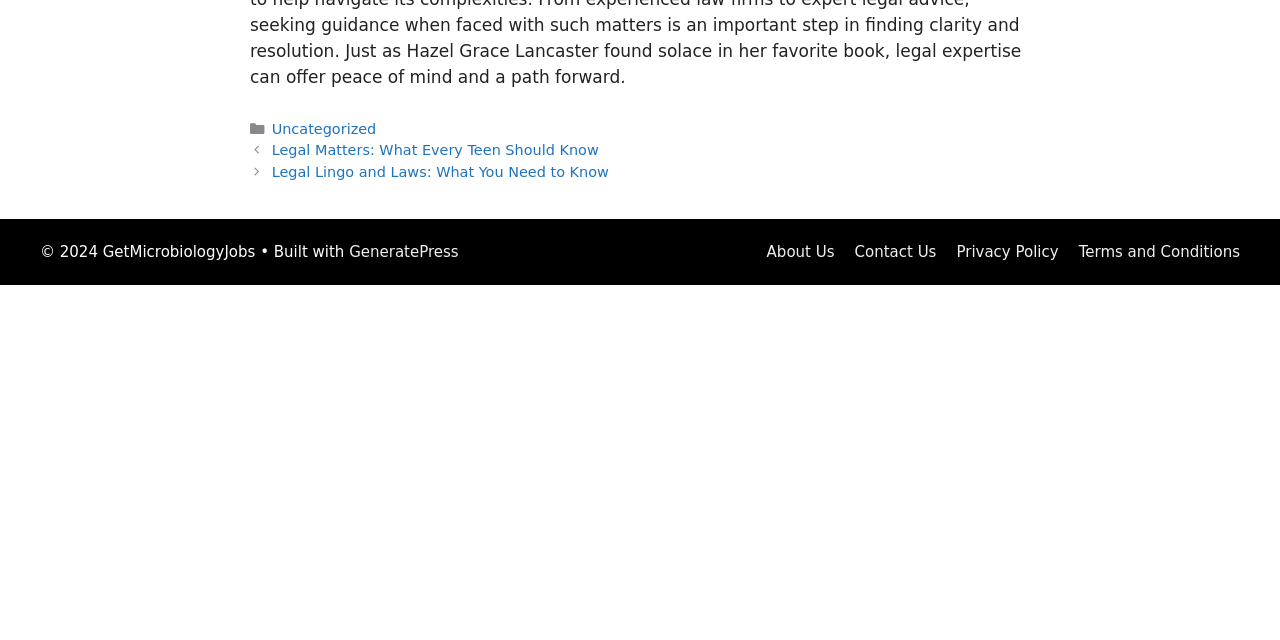Please provide the bounding box coordinate of the region that matches the element description: Terms and Conditions. Coordinates should be in the format (top-left x, top-left y, bottom-right x, bottom-right y) and all values should be between 0 and 1.

[0.843, 0.379, 0.969, 0.407]